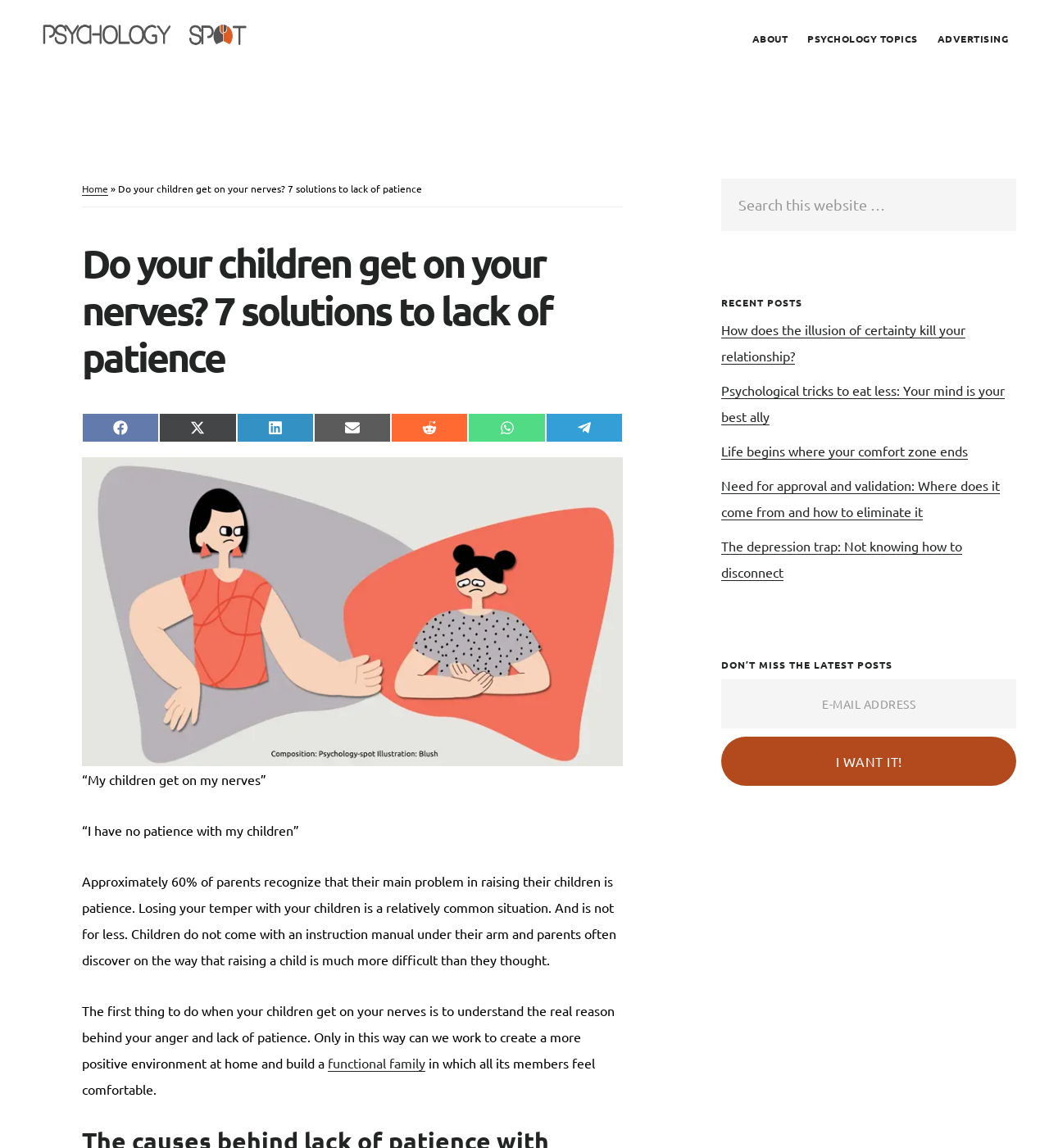What can be done with the search box?
Provide a thorough and detailed answer to the question.

The search box is located in the primary sidebar, and its purpose is to allow users to search for specific content within the website. This suggests that the website has a large repository of articles or posts that can be searched and accessed by users.